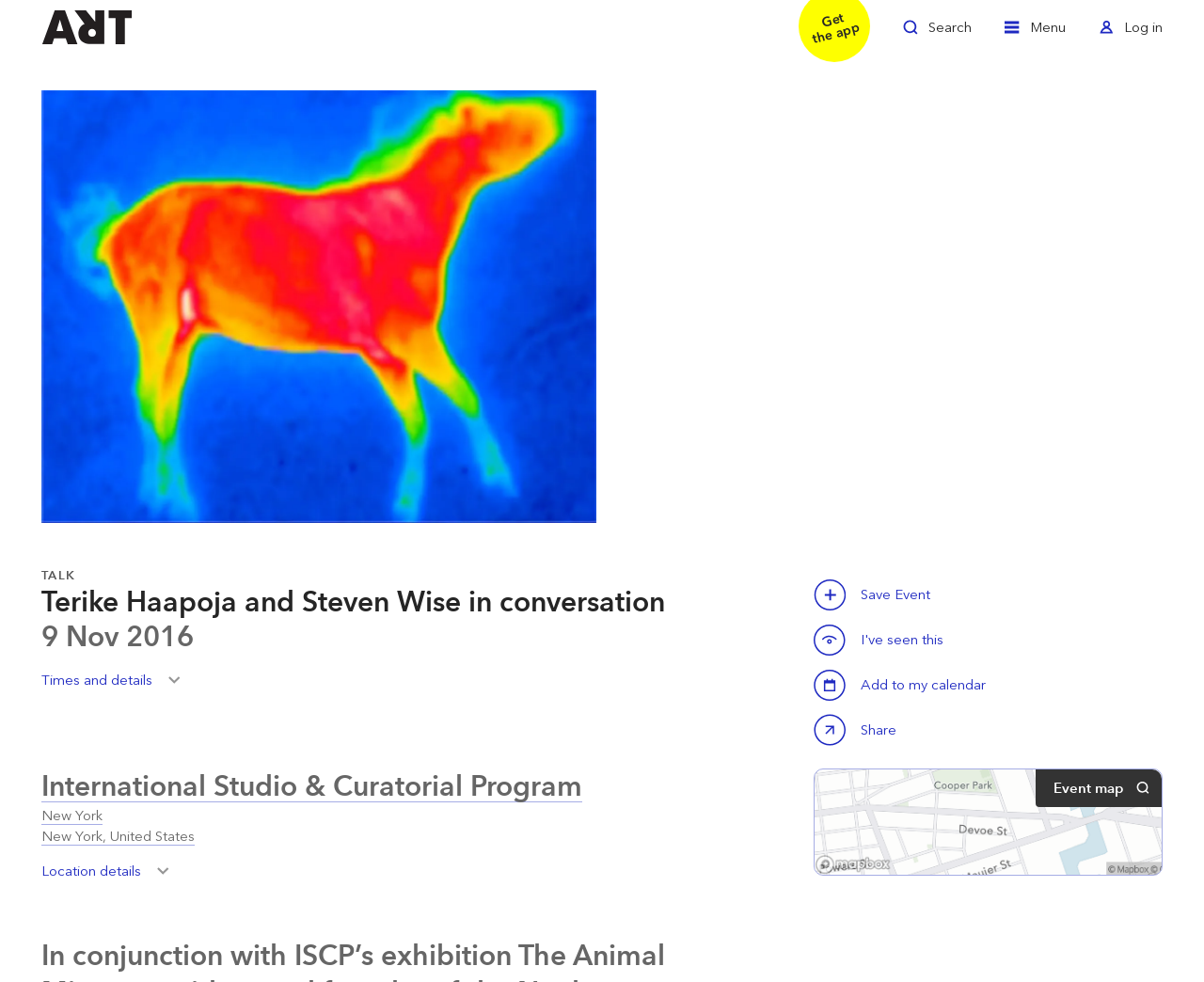What is the type of event?
Answer the question with a single word or phrase by looking at the picture.

Talk